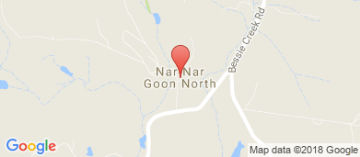Please provide a comprehensive answer to the question based on the screenshot: What services does Jim's Mowing cater to?

According to the caption, Jim's Mowing is known for catering to various gardening needs, including mowing, weeding, and landscaping, which suggests that the company provides a range of services to its customers.